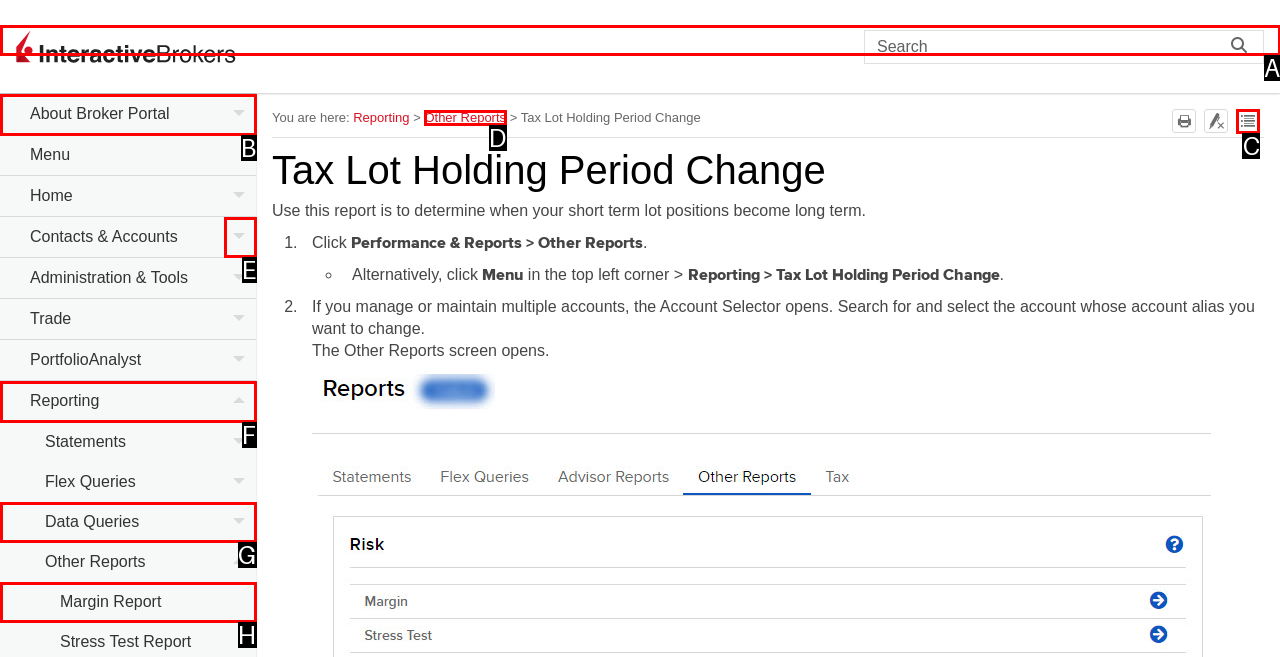Which option should be clicked to complete this task: Expand all sections
Reply with the letter of the correct choice from the given choices.

C